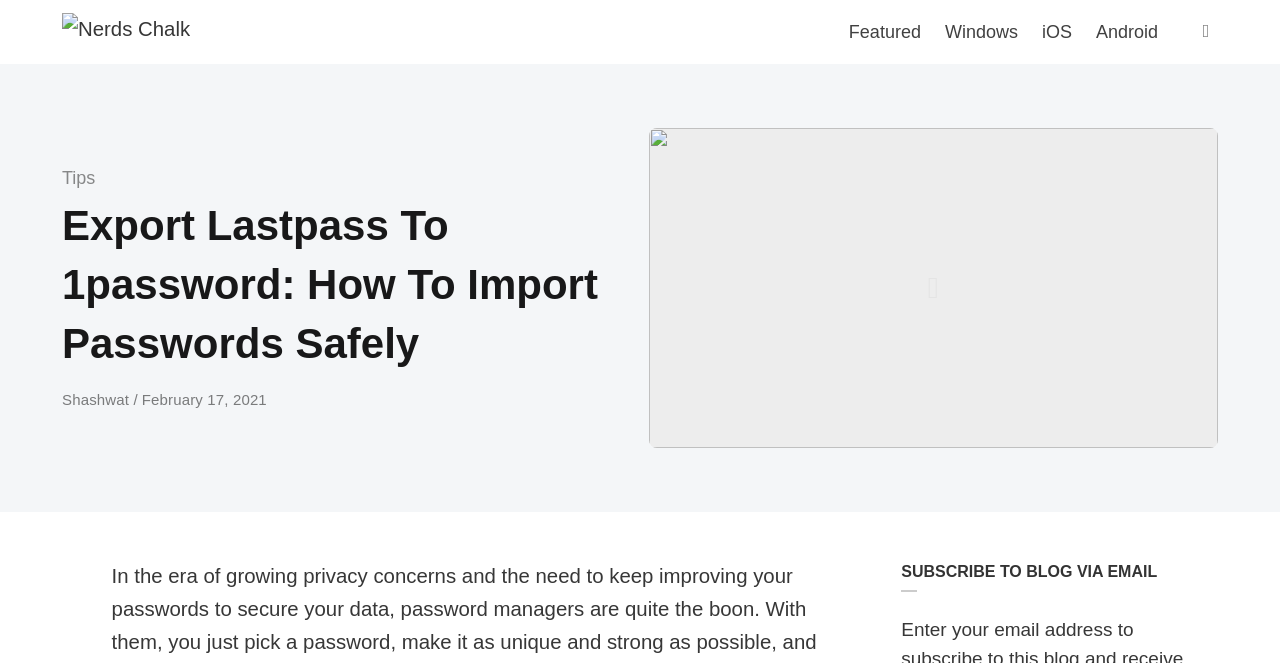Find the bounding box coordinates of the element I should click to carry out the following instruction: "open search".

[0.93, 0.024, 0.955, 0.072]